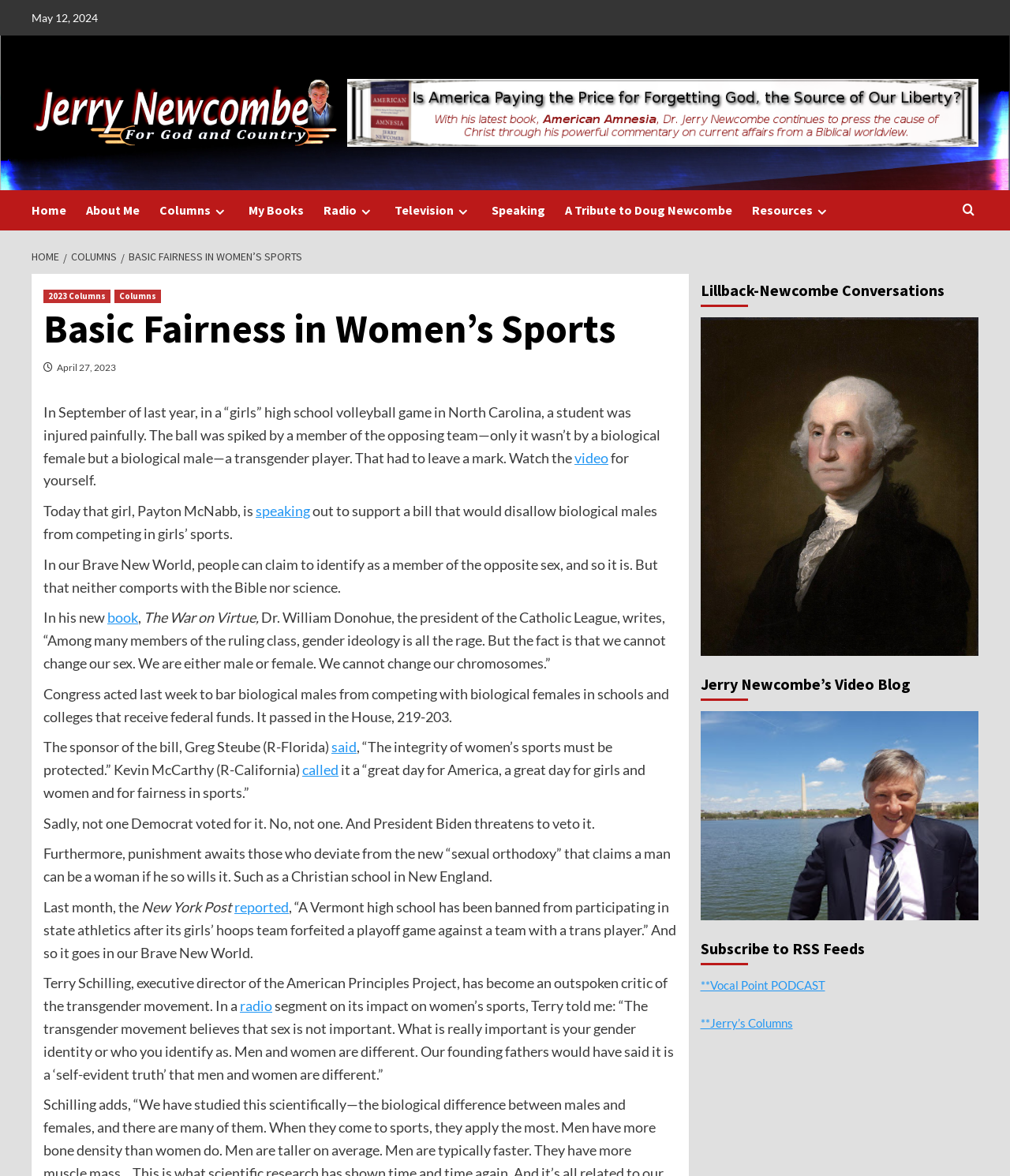Find the bounding box coordinates for the element that must be clicked to complete the instruction: "Learn about Web Development". The coordinates should be four float numbers between 0 and 1, indicated as [left, top, right, bottom].

None